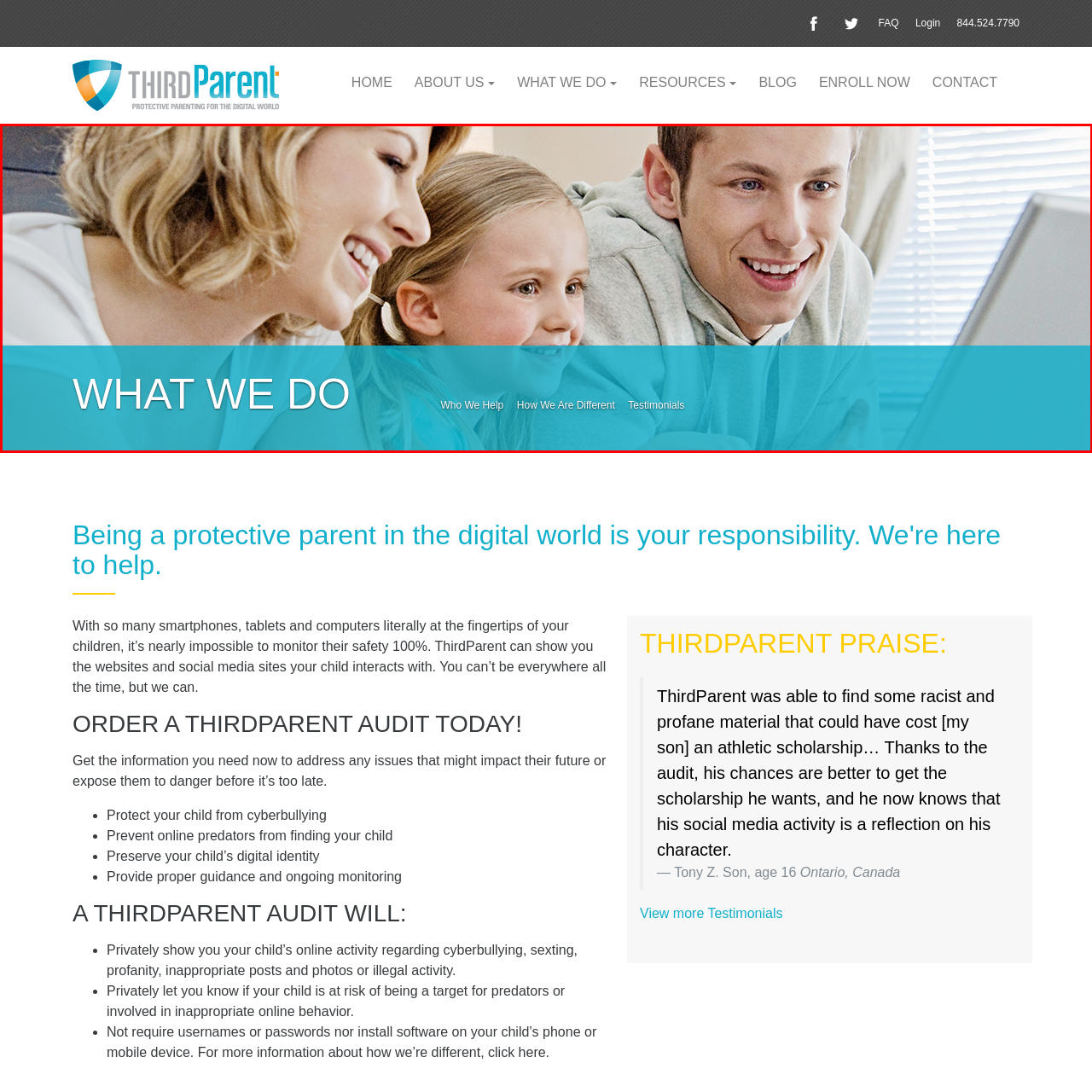Elaborate on the contents of the image highlighted by the red boundary in detail.

In this engaging image, a family consisting of a mother, father, and daughter is seated together, focused on a laptop screen. Their expressions reflect a mix of joy and curiosity, highlighting the importance of family interactions in a digital age. Below them, a prominent banner reads "WHAT WE DO," setting the context for their activity related to online safety and monitoring, as promoted by ThirdParent. This visual encapsulates the essence of familial support and guidance while navigating the complexities of the digital world, emphasizing the company's commitment to helping parents protect their children online. Links to more information, such as "Who We Help," "How We Are Different," and "Testimonials," further suggest the resources available for families seeking assistance.